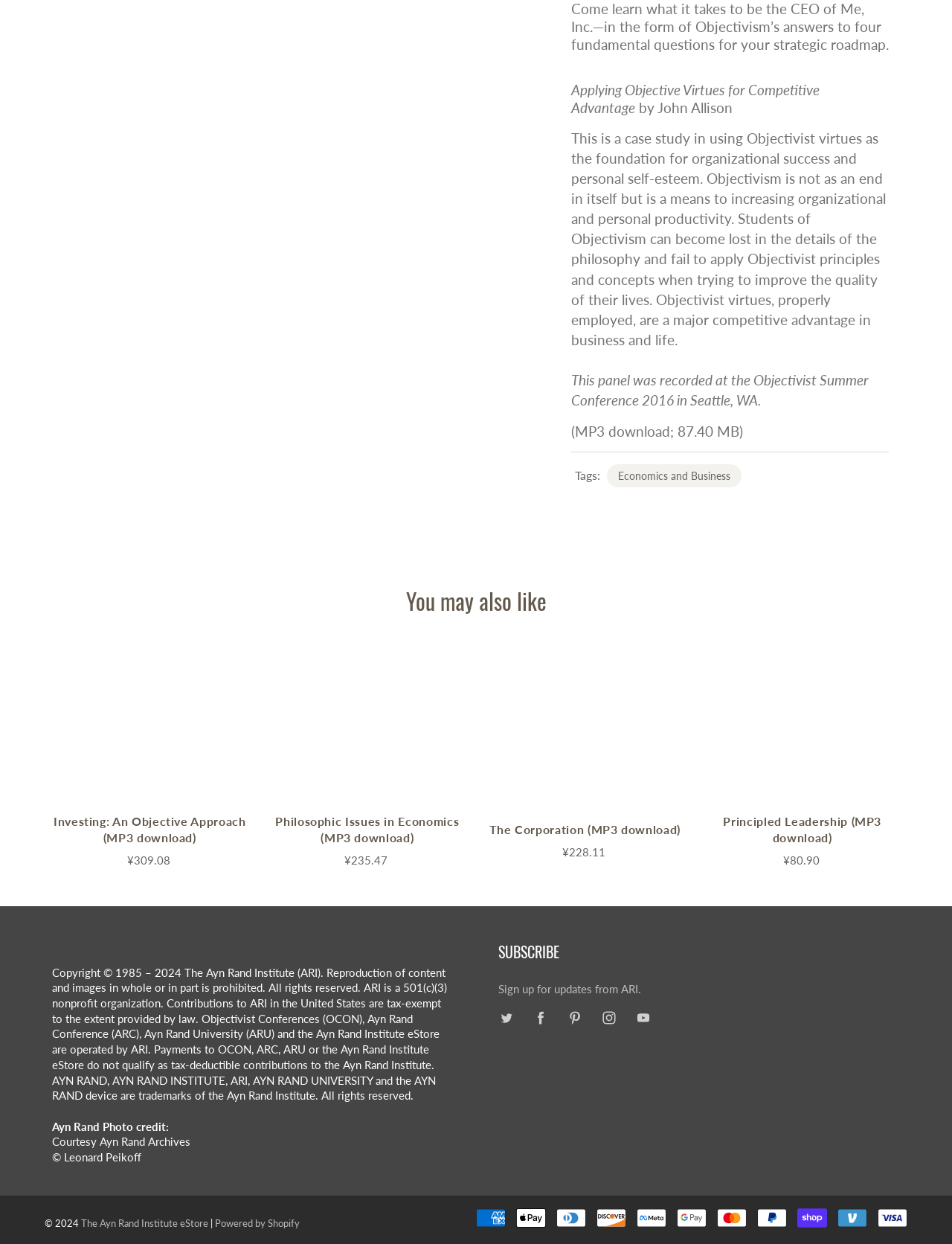Determine the bounding box for the HTML element described here: "title="Twitter"". The coordinates should be given as [left, top, right, bottom] with each number being a float between 0 and 1.

[0.518, 0.808, 0.545, 0.829]